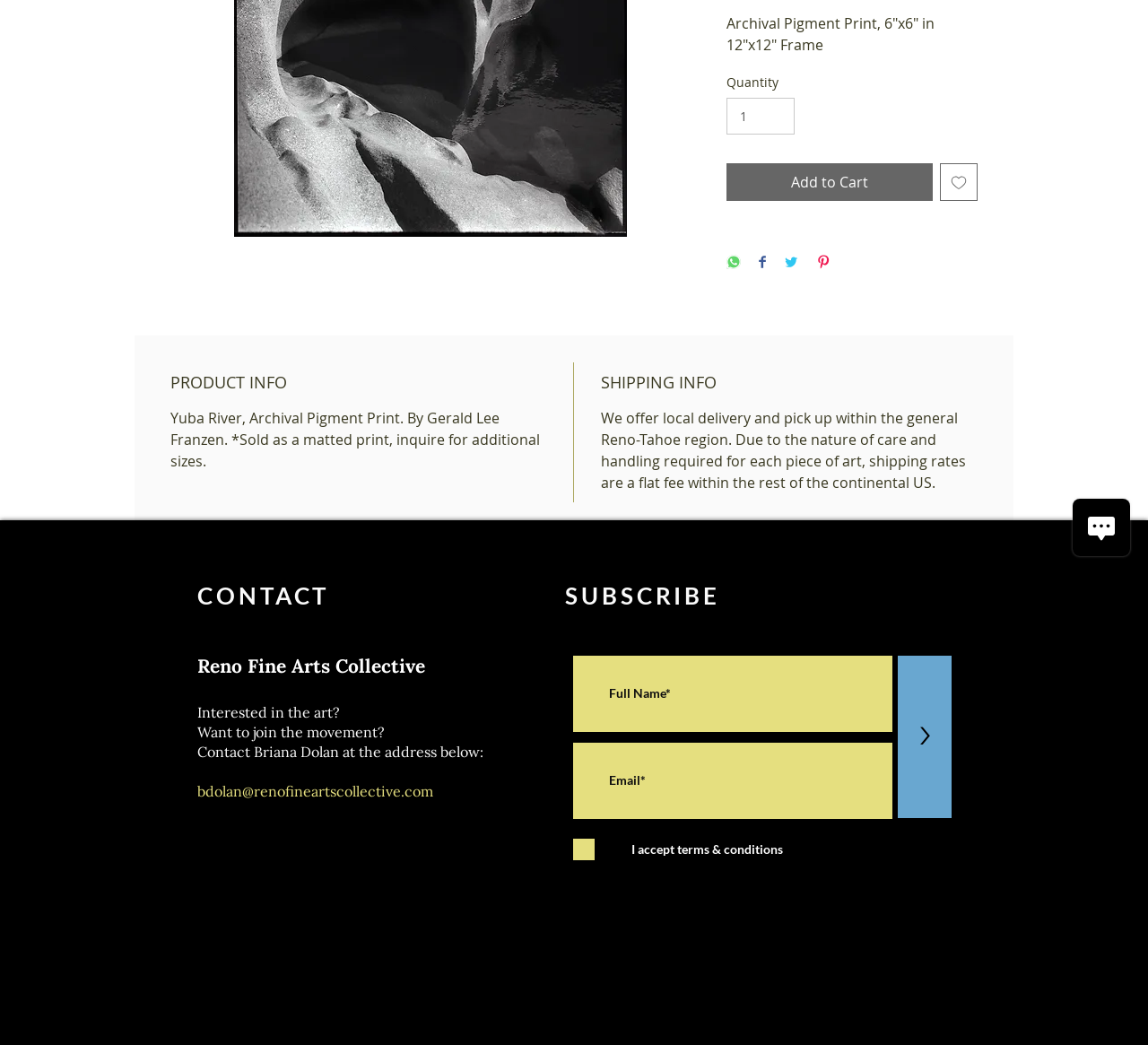Determine the bounding box coordinates for the HTML element described here: "aria-label="Add to Wishlist"".

[0.819, 0.156, 0.852, 0.192]